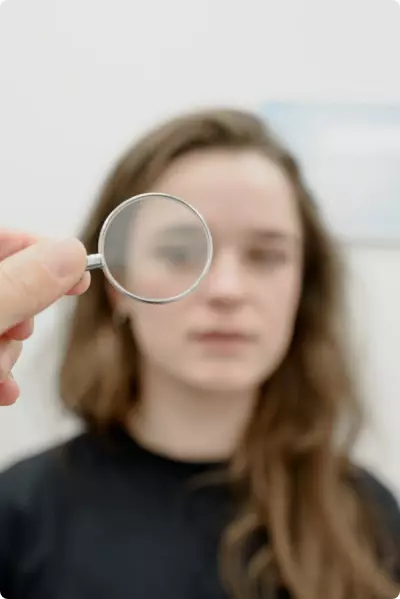Detail every aspect of the image in your caption.

The image depicts a close-up view of a hand holding a circular magnifying lens in focus, positioned in front of a young person who is slightly blurred in the background. The individual has long, wavy hair and wears a black shirt, suggesting they may be engaged in an activity that requires close visual attention. This visual representation aligns with the theme of handheld digital magnifiers, which can vary in size, shape, and functionality, allowing users to choose models that best fit their comfort and needs for reading small text, as mentioned in the accompanying text about low vision aids. The lens exemplifies how such tools can help enhance vision, especially when reading or viewing small details.